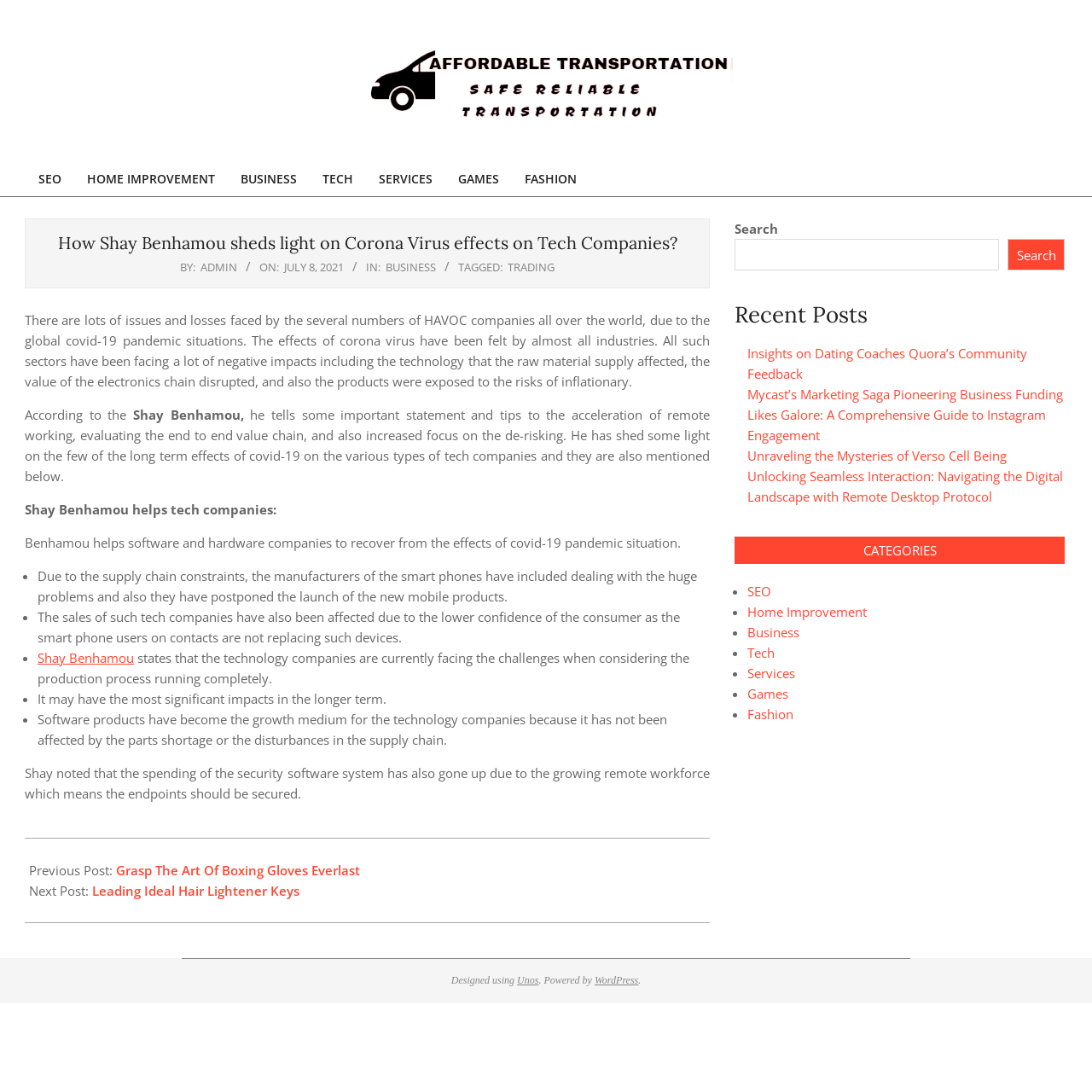Analyze the image and give a detailed response to the question:
What is the category of the article?

The category of the article can be found in the section 'IN:' which is located below the title of the article. It is mentioned as 'BUSINESS'.